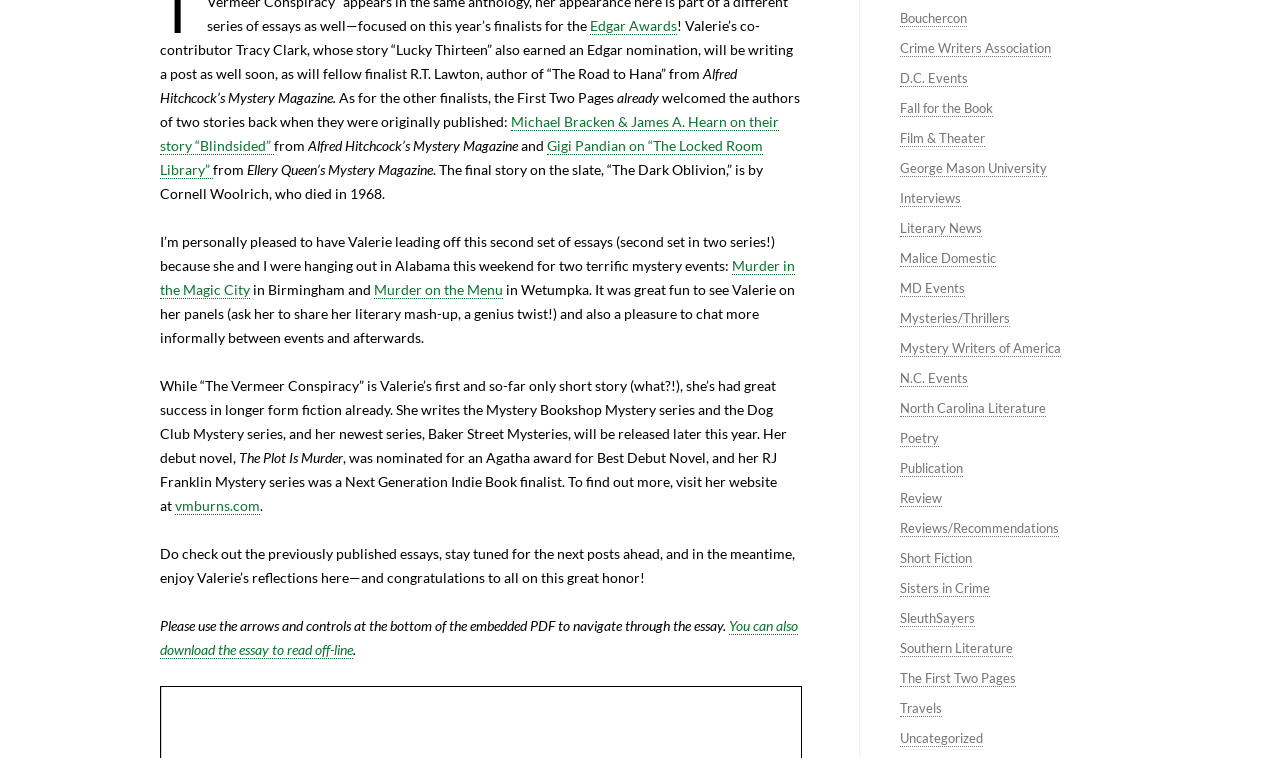What is the name of the magazine that published Valerie's story 'The Locked Room Library'?
Please answer the question as detailed as possible.

I found this answer by reading the text that mentions Gigi Pandian's story 'The Locked Room Library' was published in Ellery Queen’s Mystery Magazine.